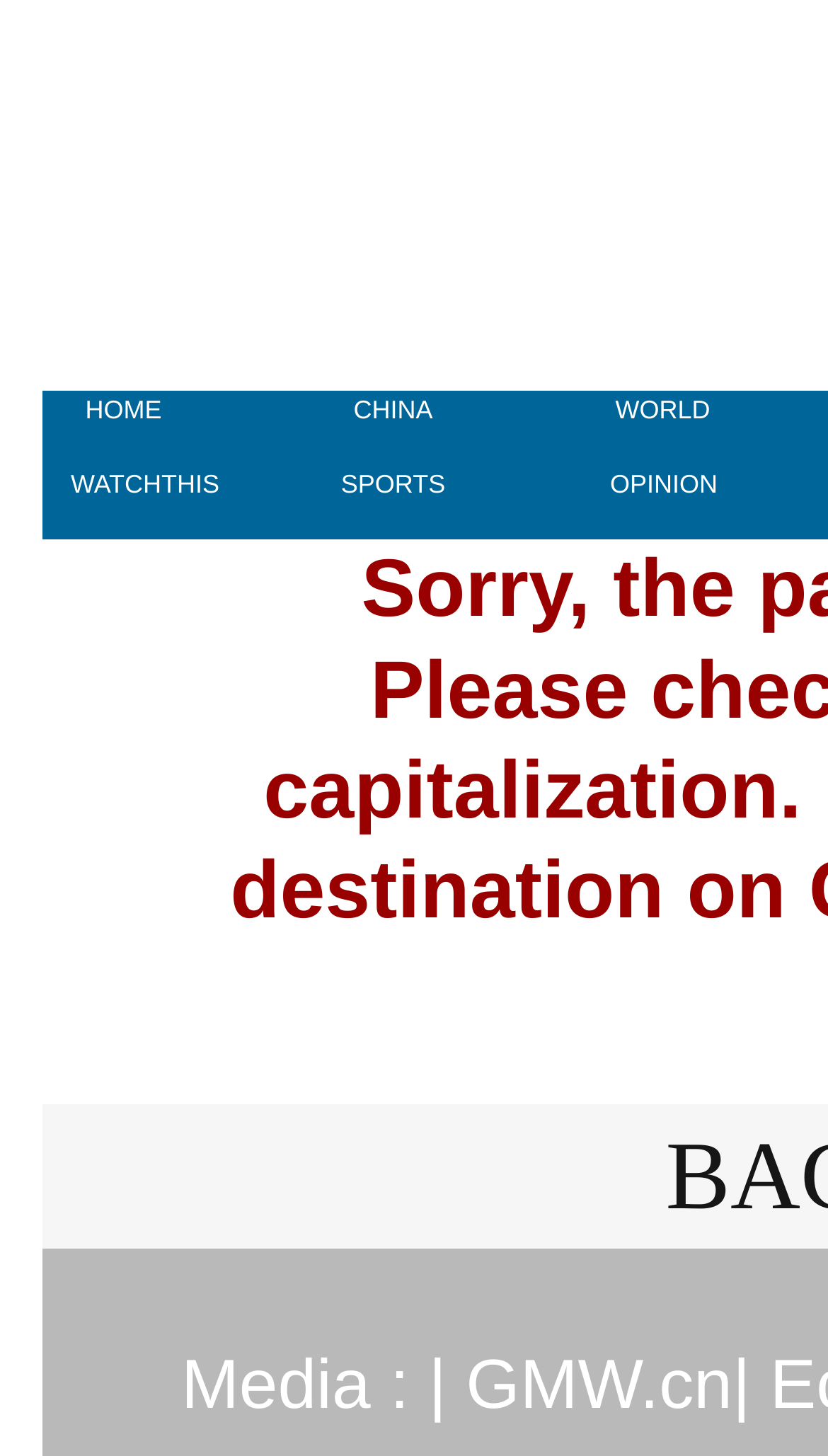Pinpoint the bounding box coordinates of the element you need to click to execute the following instruction: "go to home page". The bounding box should be represented by four float numbers between 0 and 1, in the format [left, top, right, bottom].

[0.051, 0.269, 0.213, 0.297]